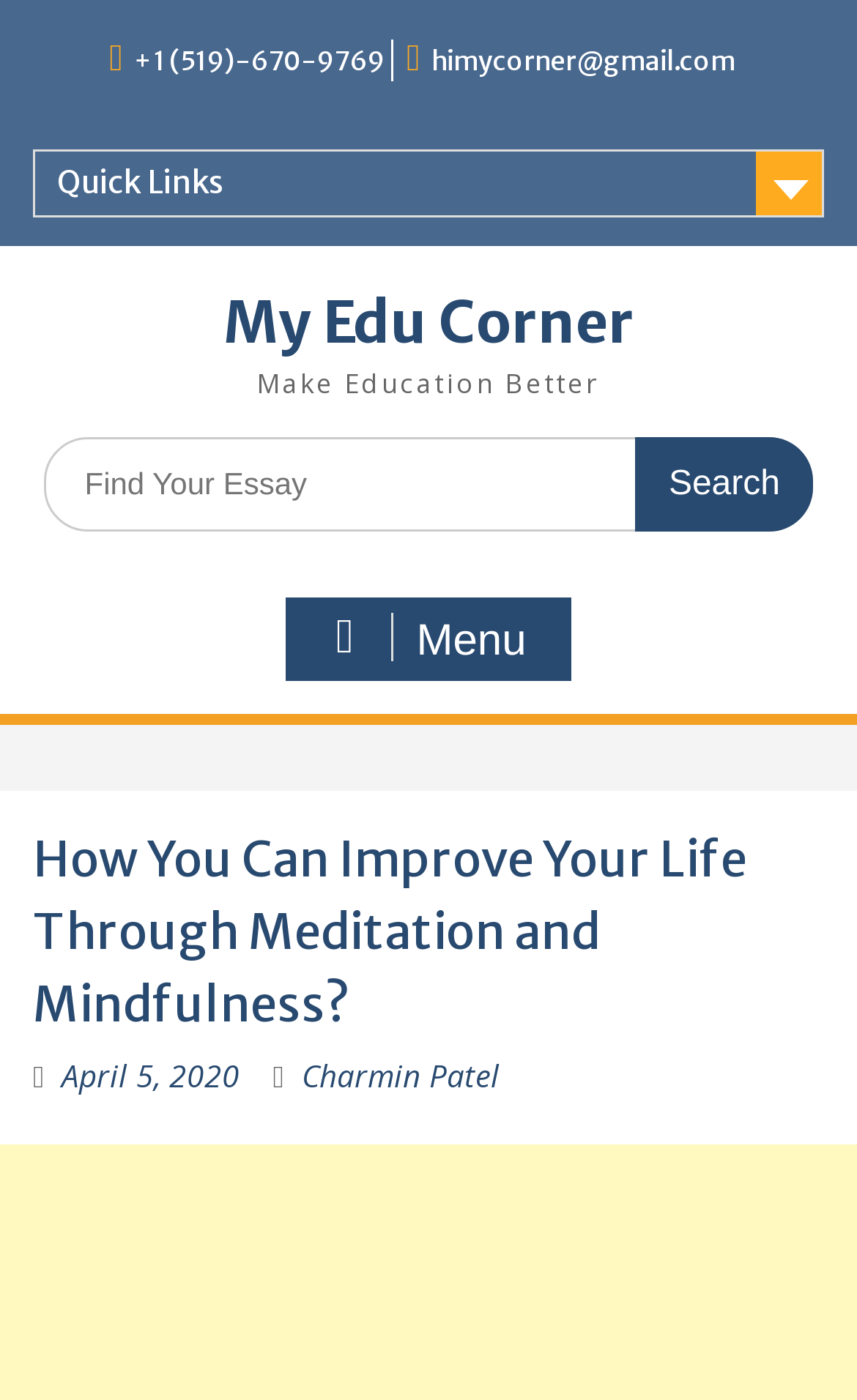Please locate the clickable area by providing the bounding box coordinates to follow this instruction: "Send an email".

[0.503, 0.031, 0.857, 0.055]